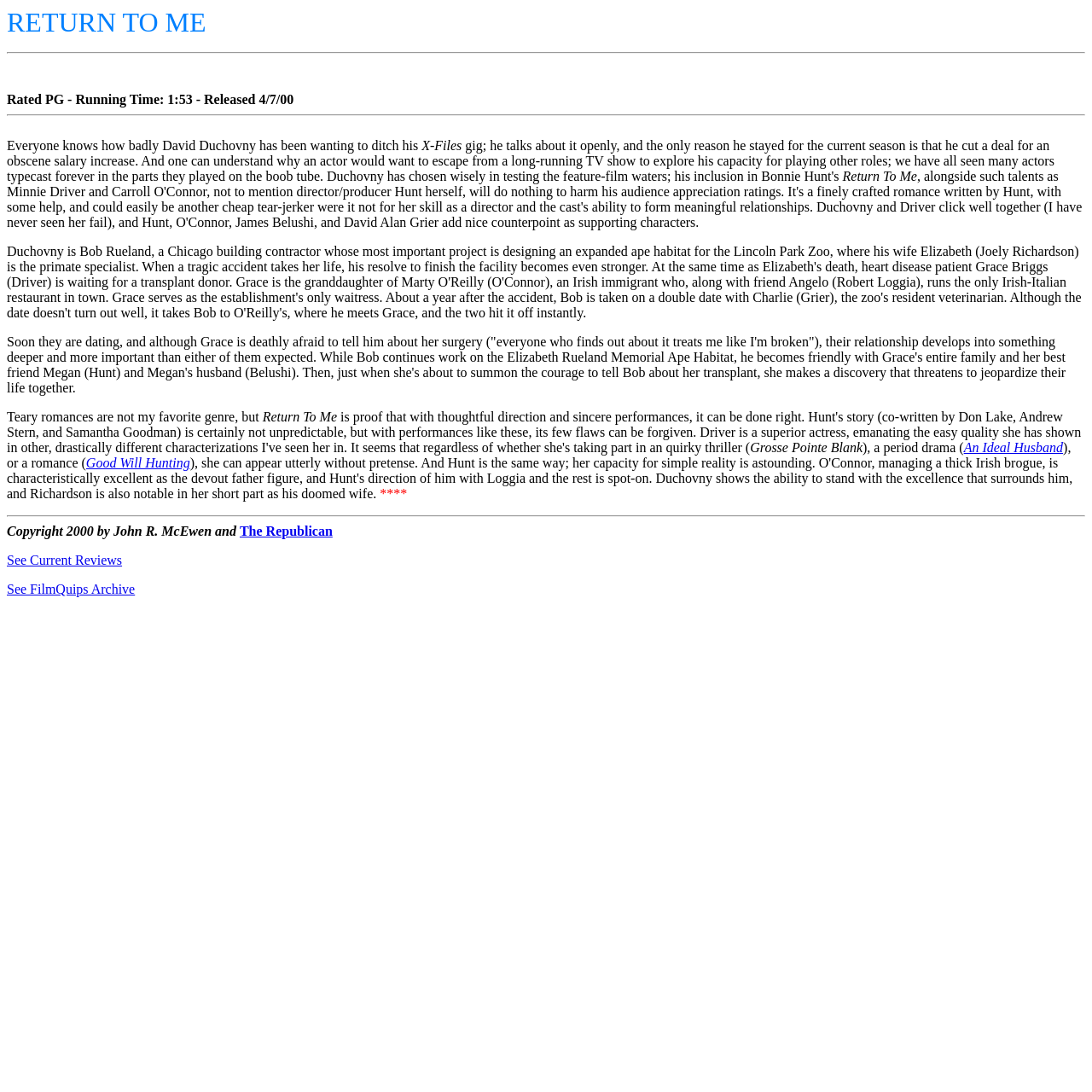Locate the bounding box of the user interface element based on this description: "See FilmQuips Archive".

[0.006, 0.533, 0.124, 0.546]